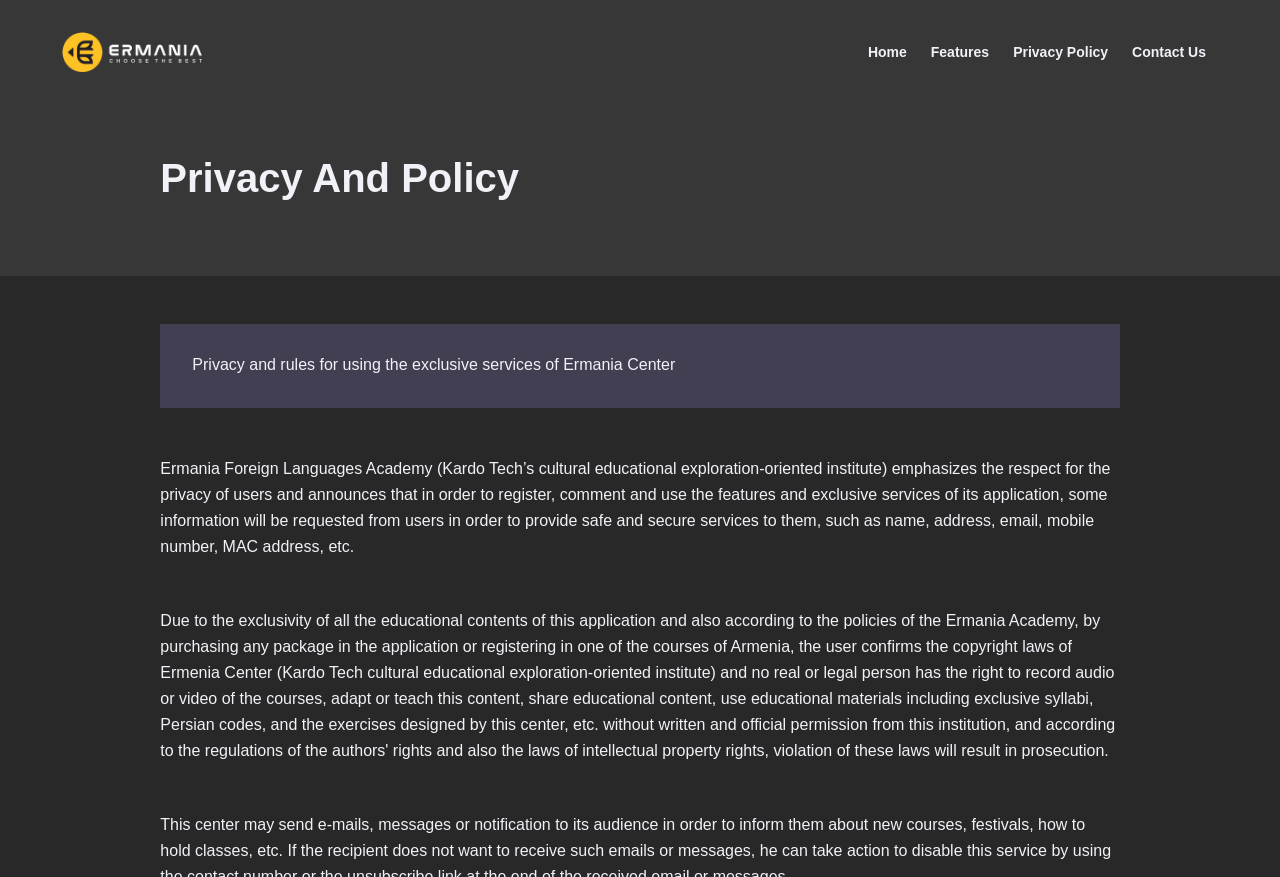Please answer the following question using a single word or phrase: 
What is the purpose of requesting user information?

To provide safe services